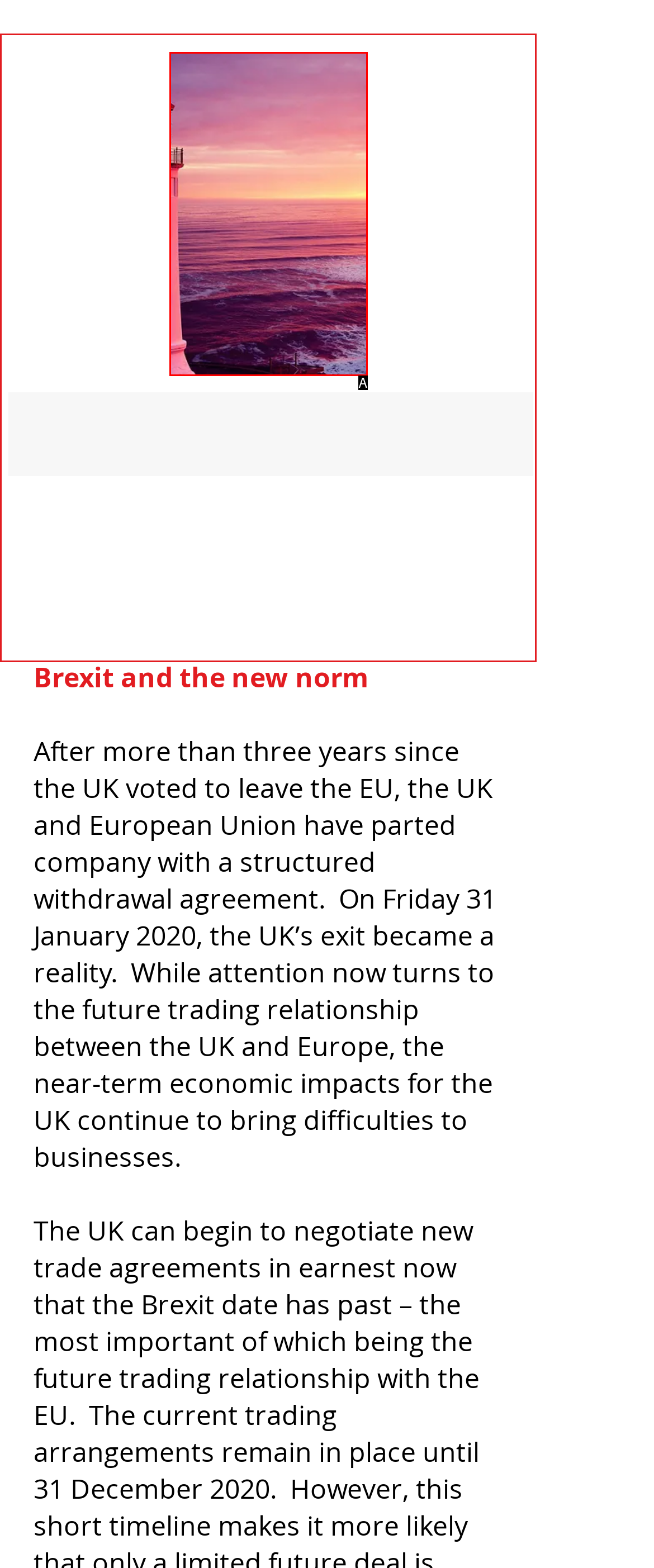Using the description: aria-describedby="describedby_item-current-0-SldShwGllry0", find the corresponding HTML element. Provide the letter of the matching option directly.

A